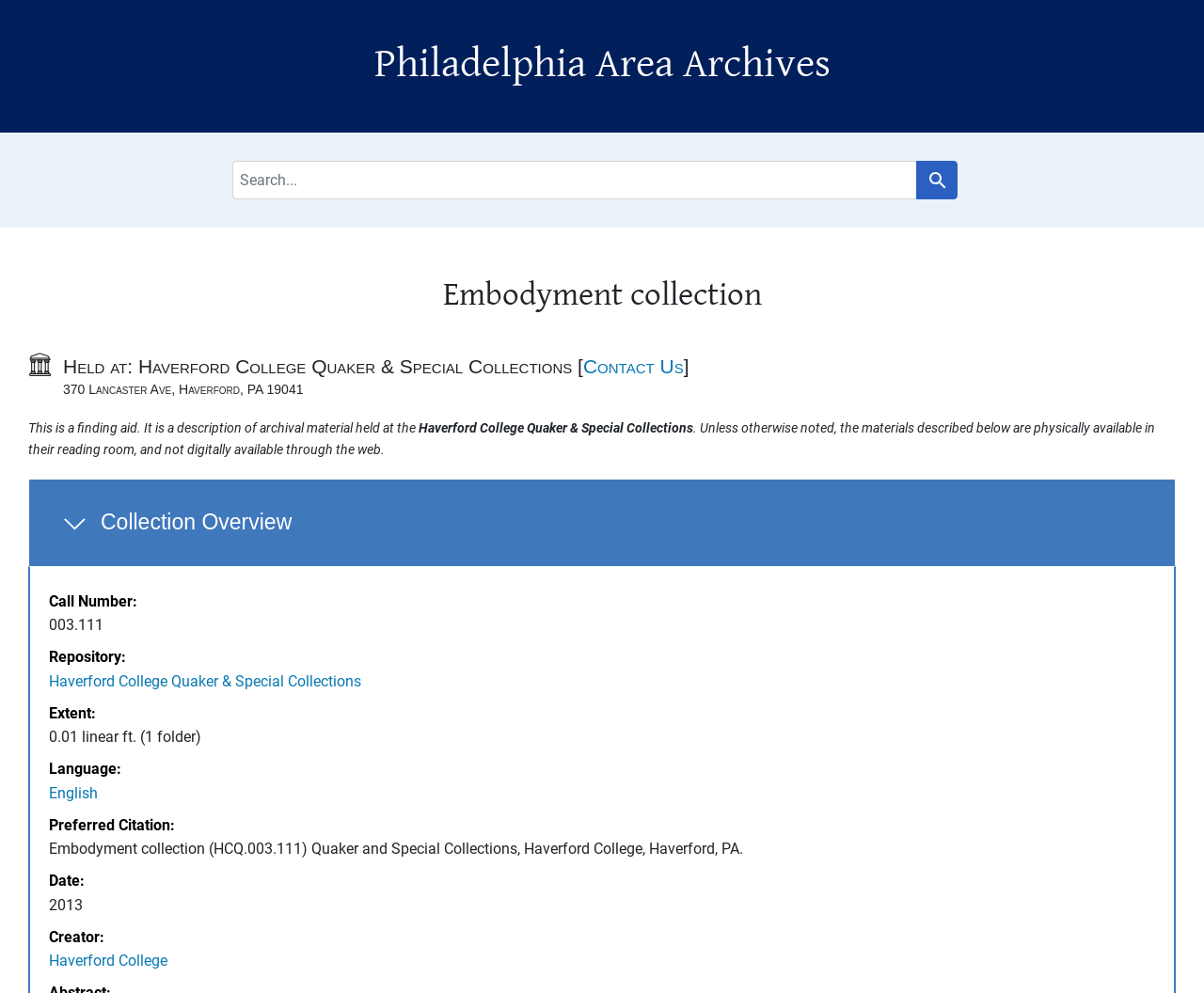Pinpoint the bounding box coordinates of the element that must be clicked to accomplish the following instruction: "Search for something". The coordinates should be in the format of four float numbers between 0 and 1, i.e., [left, top, right, bottom].

[0.193, 0.162, 0.762, 0.201]